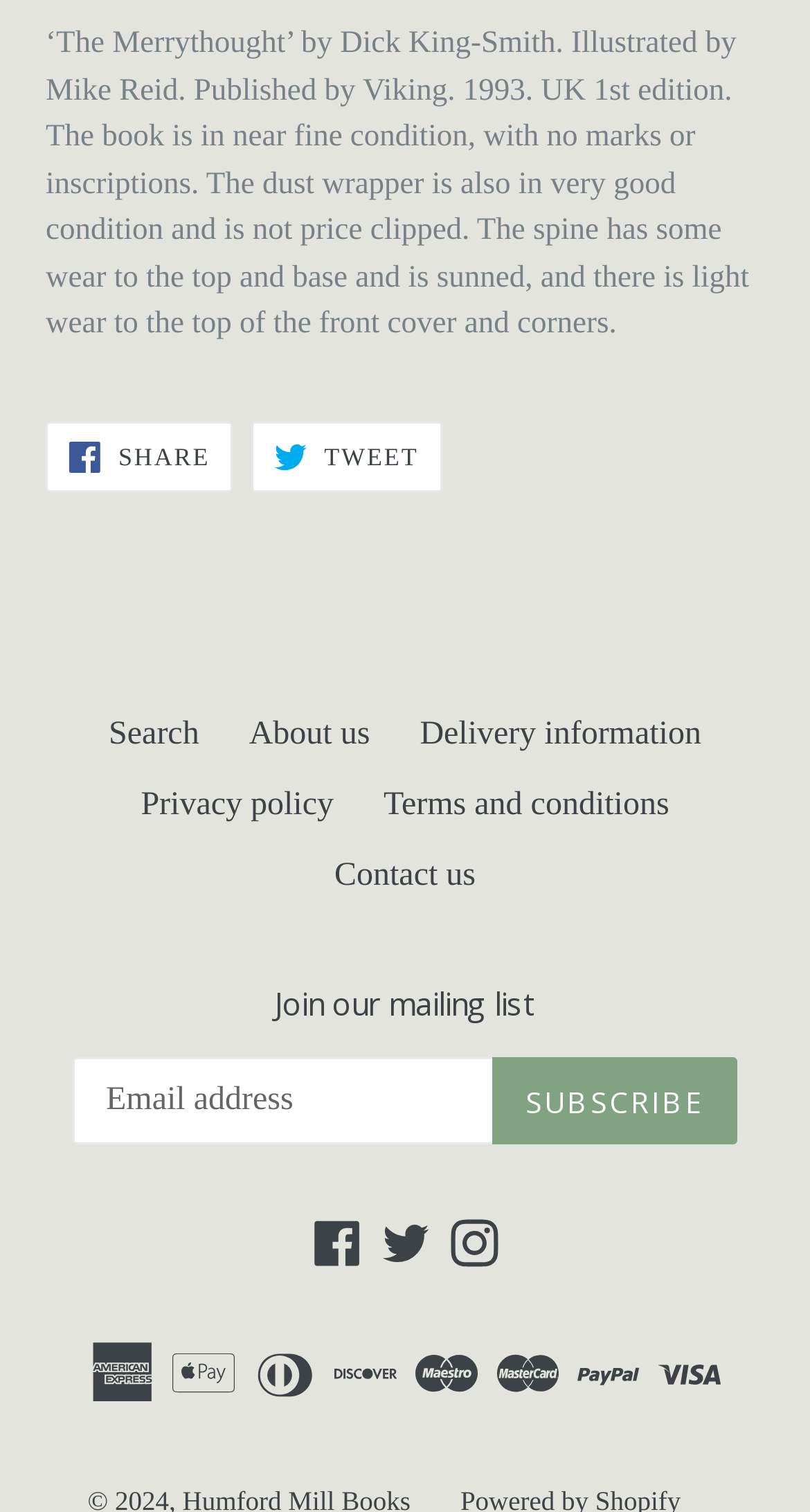From the element description: "Share Share on Facebook", extract the bounding box coordinates of the UI element. The coordinates should be expressed as four float numbers between 0 and 1, in the order [left, top, right, bottom].

[0.056, 0.278, 0.287, 0.325]